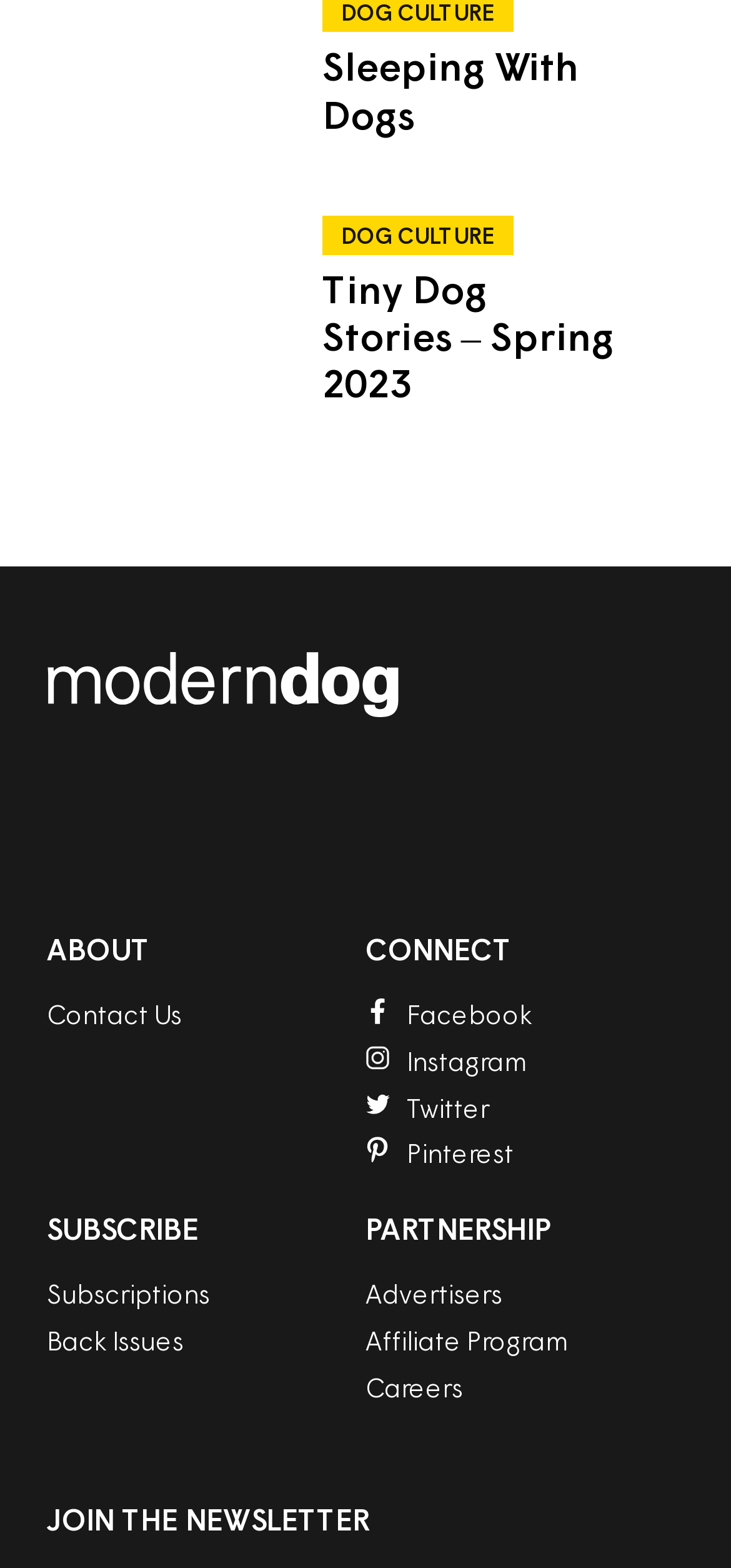Provide the bounding box coordinates of the area you need to click to execute the following instruction: "Click on the 'Sleeping With Dogs' link".

[0.441, 0.027, 0.792, 0.088]